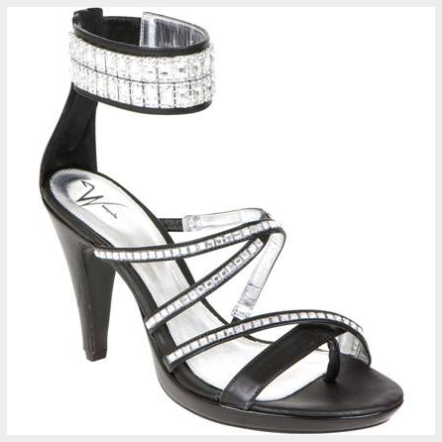What is the purpose of the ankle strap's crystal accent?
Provide a one-word or short-phrase answer based on the image.

Support and chic touch